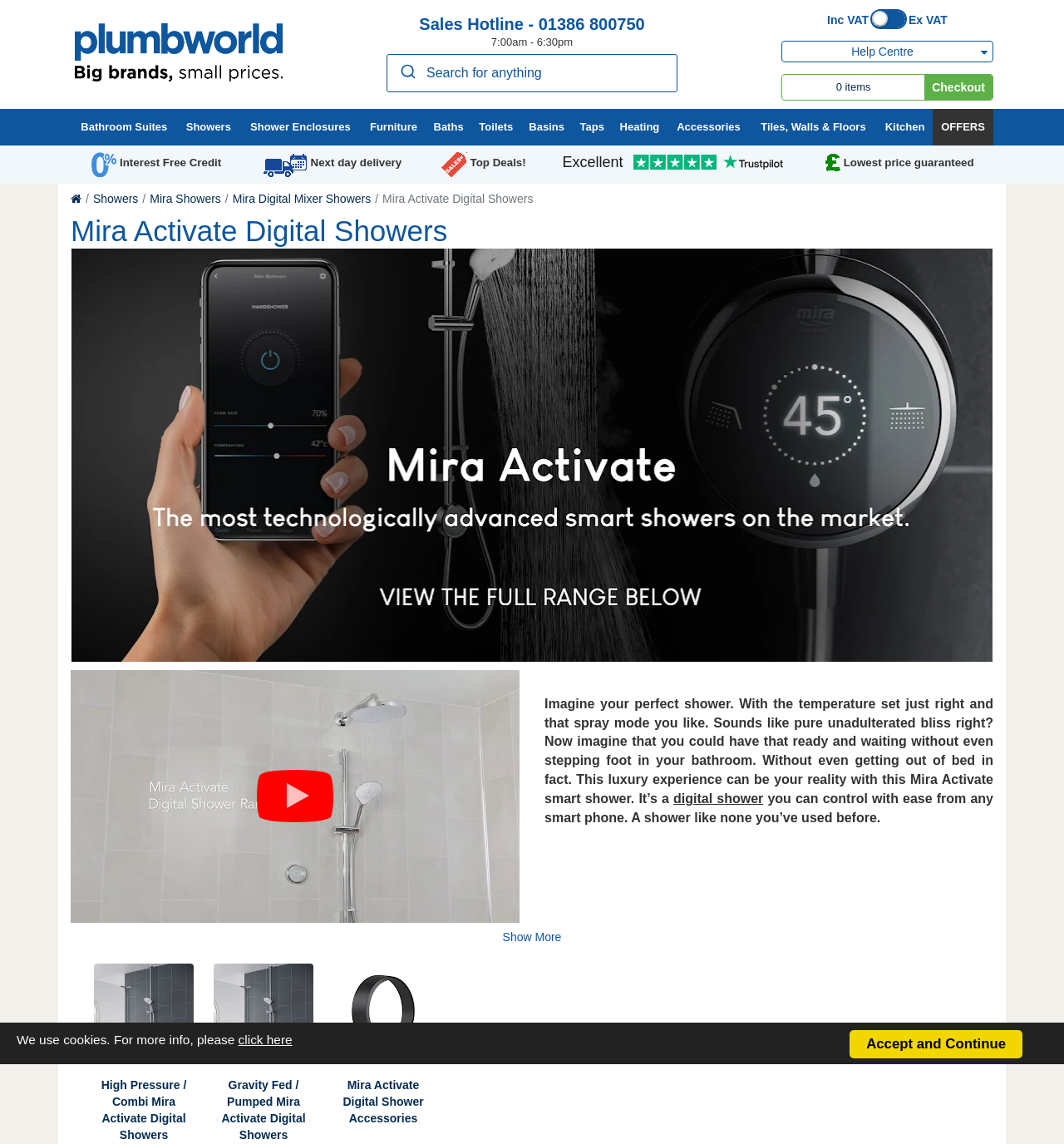What is the function of the search box?
Provide a short answer using one word or a brief phrase based on the image.

To search products